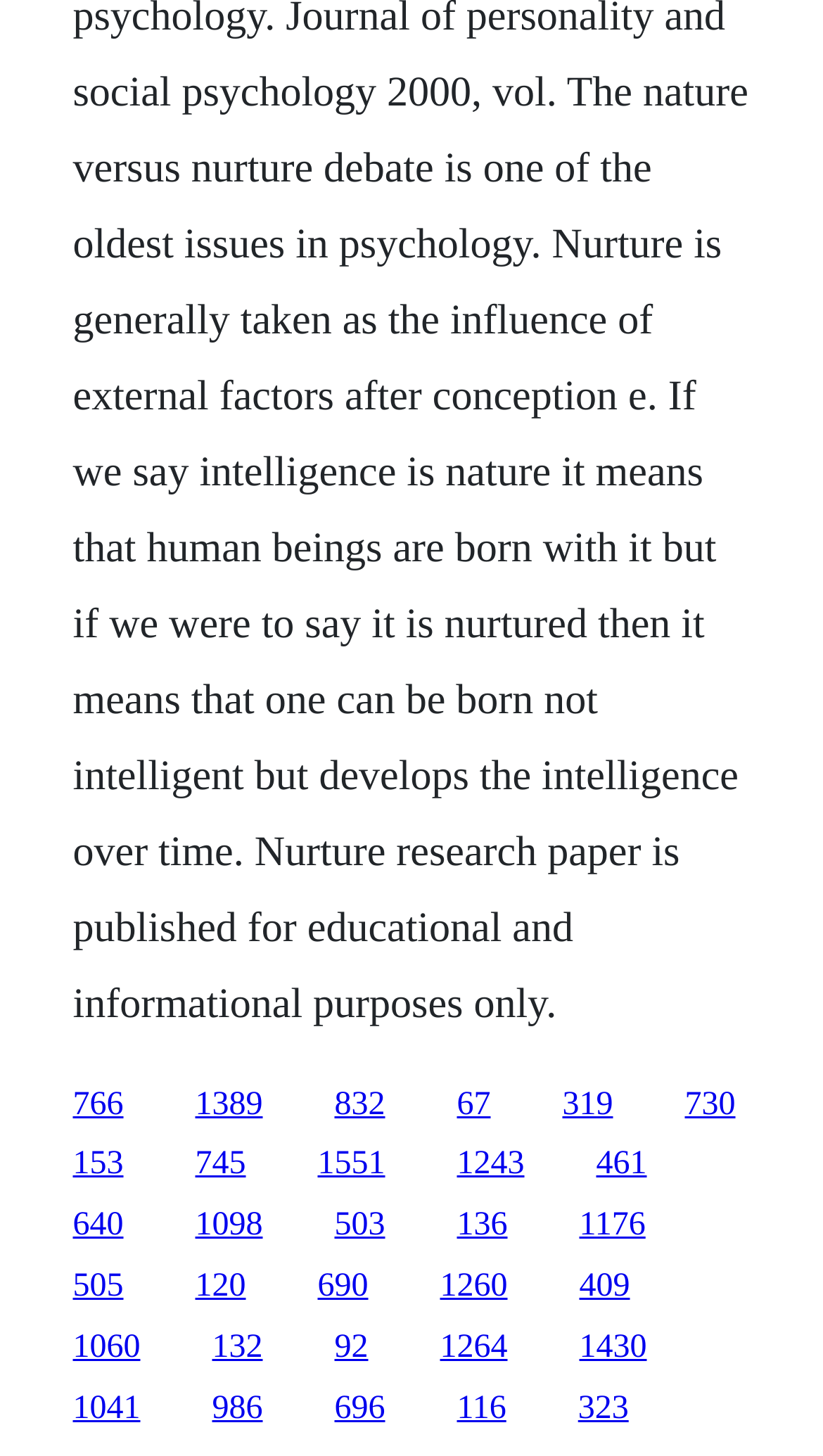What is the vertical position of the link '766' relative to the link '745'?
Please provide a comprehensive answer based on the visual information in the image.

I compared the y1 and y2 coordinates of the link '766' and the link '745'. The y1 and y2 values of '766' are 0.746 and 0.77, respectively, while the y1 and y2 values of '745' are 0.788 and 0.812, respectively. Since the y1 value of '766' is smaller than the y1 value of '745', the link '766' is above the link '745'.